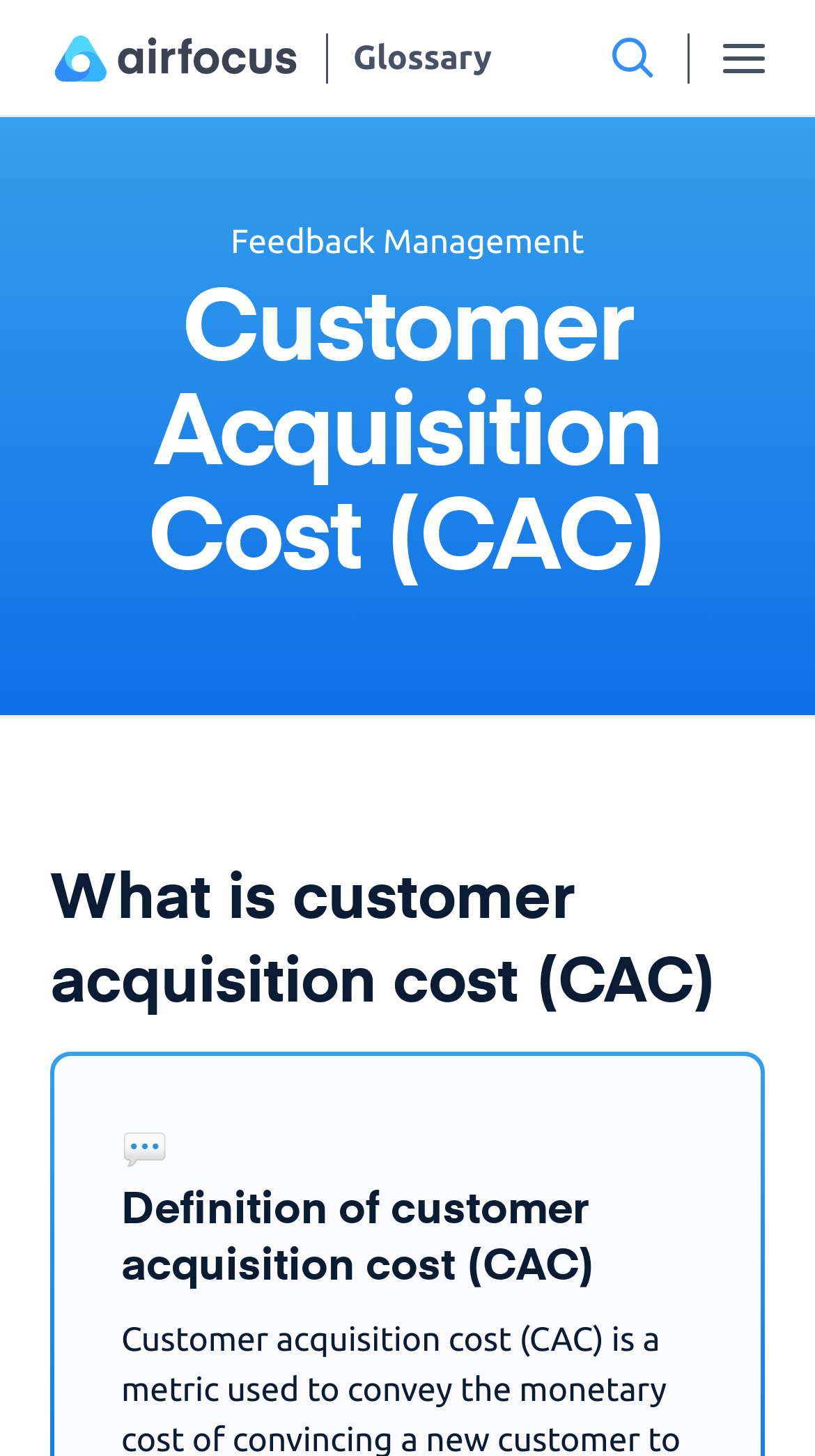Provide a brief response to the question below using a single word or phrase: 
What is the main topic of the webpage?

Customer Acquisition Cost (CAC)